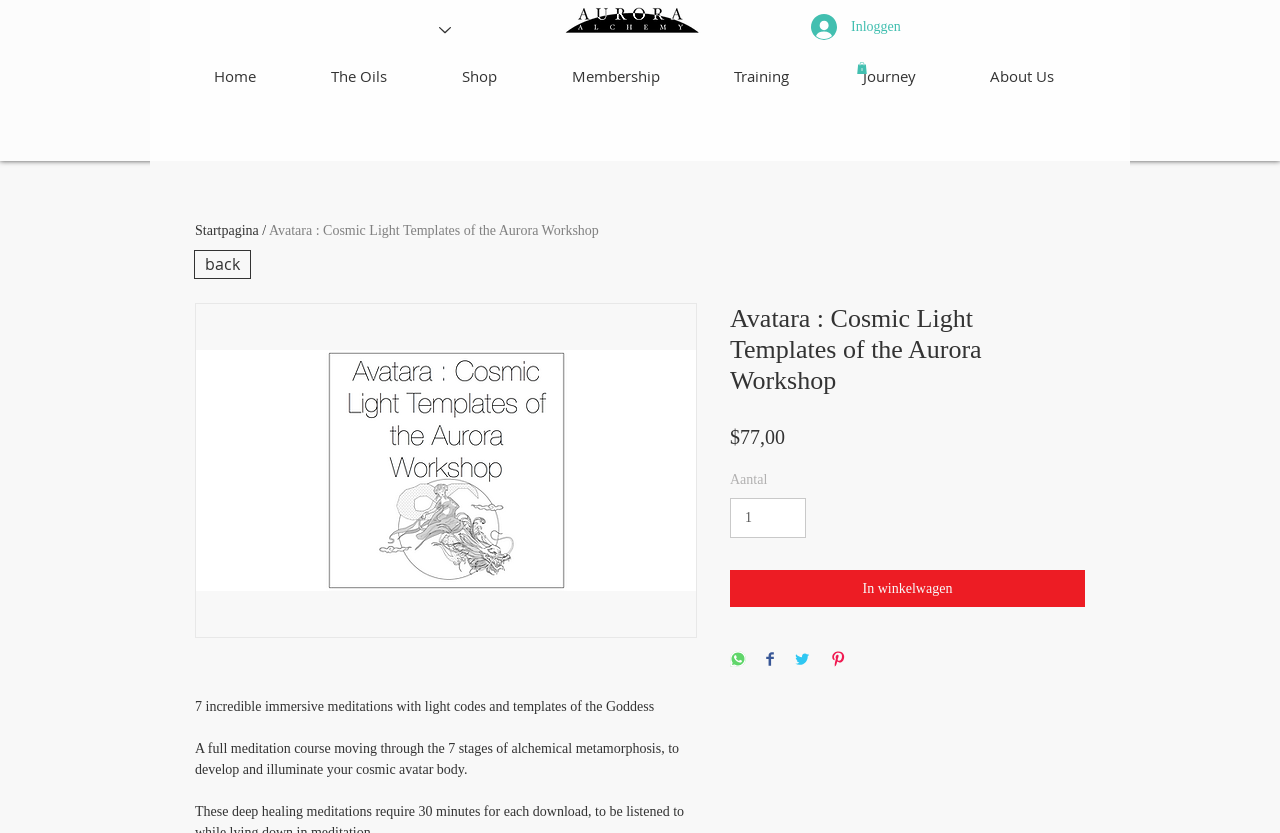Can you pinpoint the bounding box coordinates for the clickable element required for this instruction: "Go to home page"? The coordinates should be four float numbers between 0 and 1, i.e., [left, top, right, bottom].

[0.138, 0.077, 0.229, 0.107]